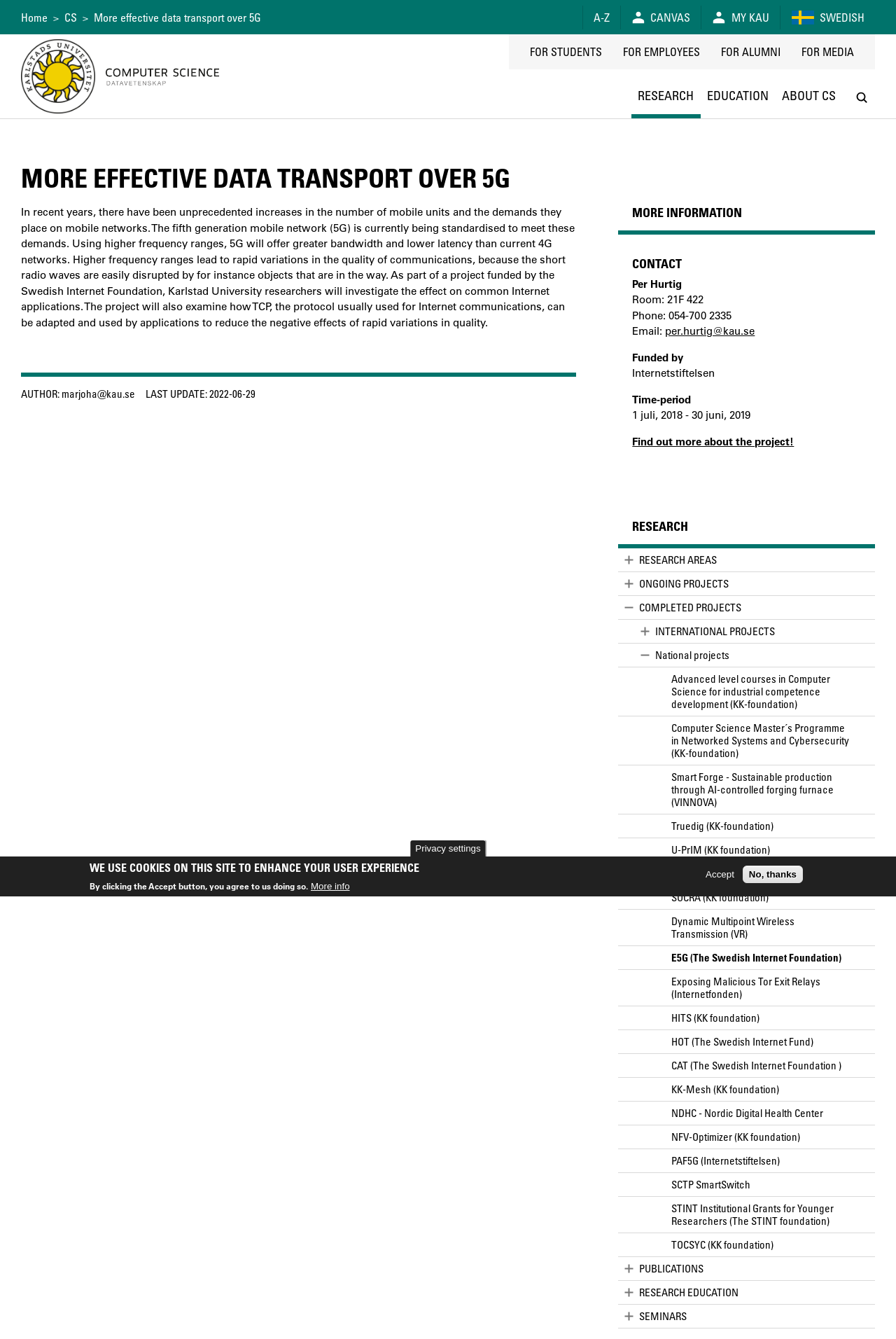Identify the bounding box coordinates for the element you need to click to achieve the following task: "Click on the 'Search' button". Provide the bounding box coordinates as four float numbers between 0 and 1, in the form [left, top, right, bottom].

[0.946, 0.063, 0.977, 0.083]